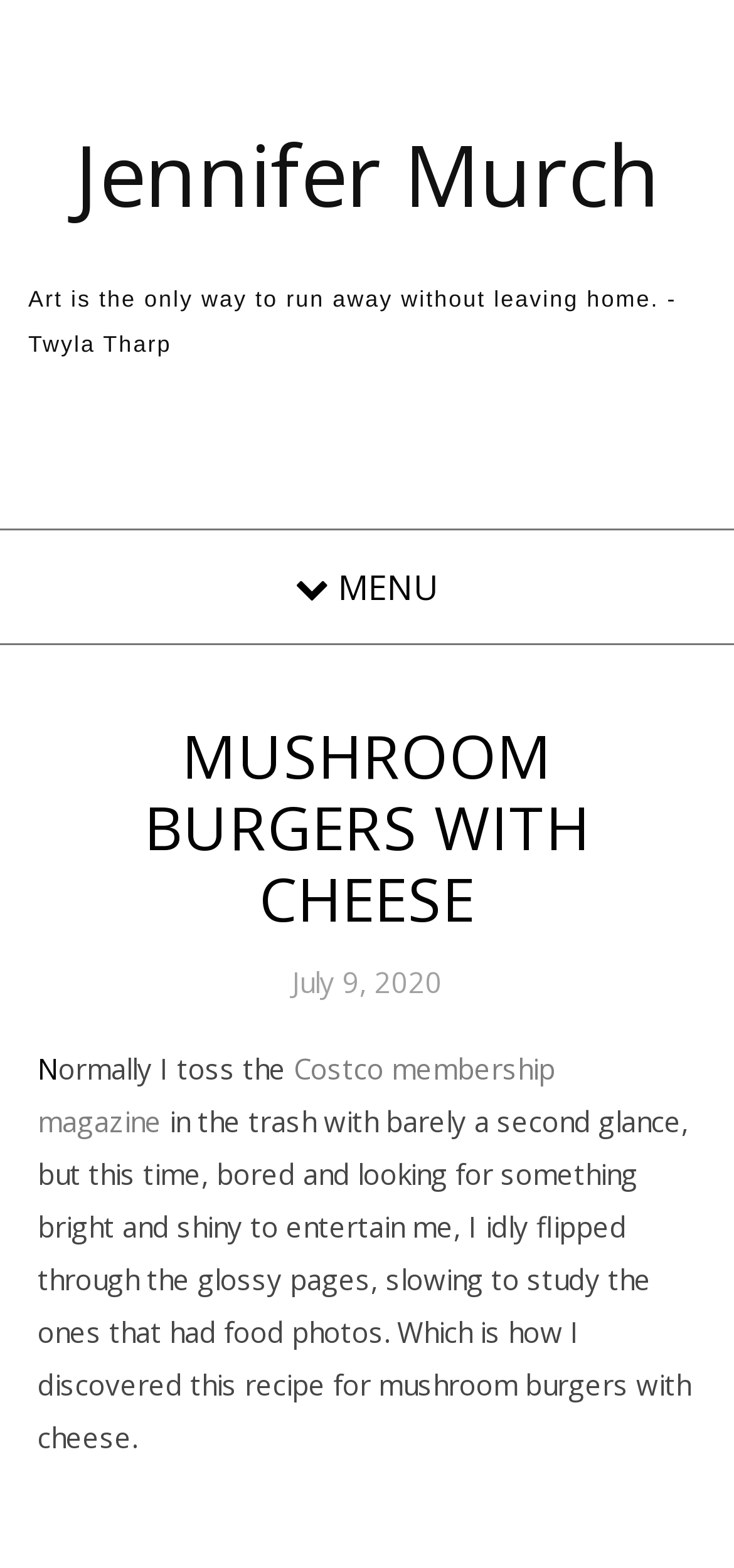Please provide a one-word or phrase answer to the question: 
Who is the author of this article?

Jennifer Murch